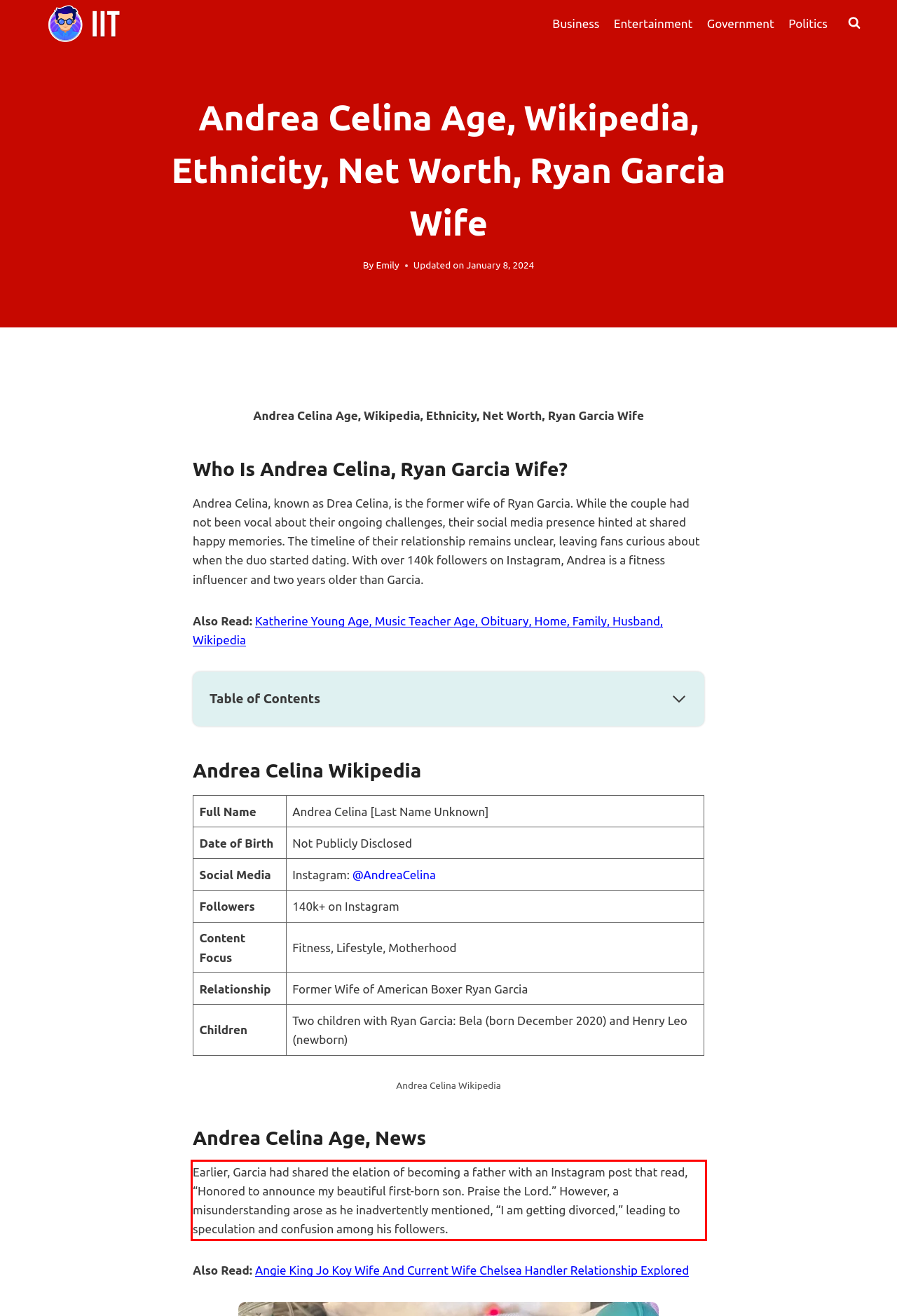Given the screenshot of a webpage, identify the red rectangle bounding box and recognize the text content inside it, generating the extracted text.

Earlier, Garcia had shared the elation of becoming a father with an Instagram post that read, “Honored to announce my beautiful first-born son. Praise the Lord.” However, a misunderstanding arose as he inadvertently mentioned, “I am getting divorced,” leading to speculation and confusion among his followers.